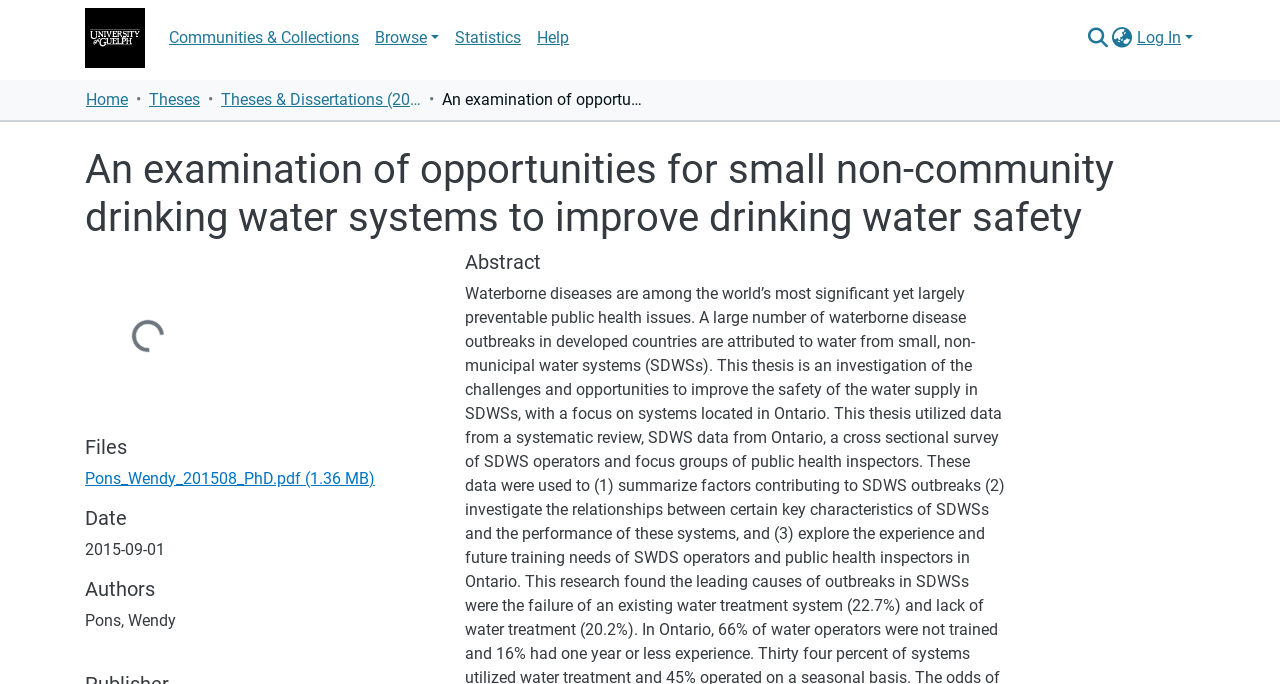Create a detailed narrative describing the layout and content of the webpage.

The webpage appears to be a repository or academic database page, with a focus on a specific thesis or research paper. At the top, there is a main navigation bar with links to various sections, including "Communities & Collections", "Browse", "Statistics", and "Help". On the top right, there is a search bar with a submit button and a language switch button.

Below the navigation bar, there is a breadcrumb navigation section with links to "Home", "Theses", and "Theses & Dissertations (2011 - present)". The title of the research paper, "An examination of opportunities for small non-community drinking water systems to improve drinking water safety", is displayed prominently in the middle of the page.

To the left of the title, there is a thumbnail image. Below the title, there are several sections, including "Files", "Date", "Authors", and "Publisher", each with corresponding information about the research paper. The "Files" section contains a link to a PDF file, while the "Date" section displays the date "2015-09-01". The "Authors" section lists the author's name, "Pons, Wendy", and the "Publisher" section is empty.

On the right side of the page, there is an abstract section with a brief summary of the research paper. The meta description mentions that waterborne diseases are a significant public health issue, and the research paper likely explores ways to improve drinking water safety.